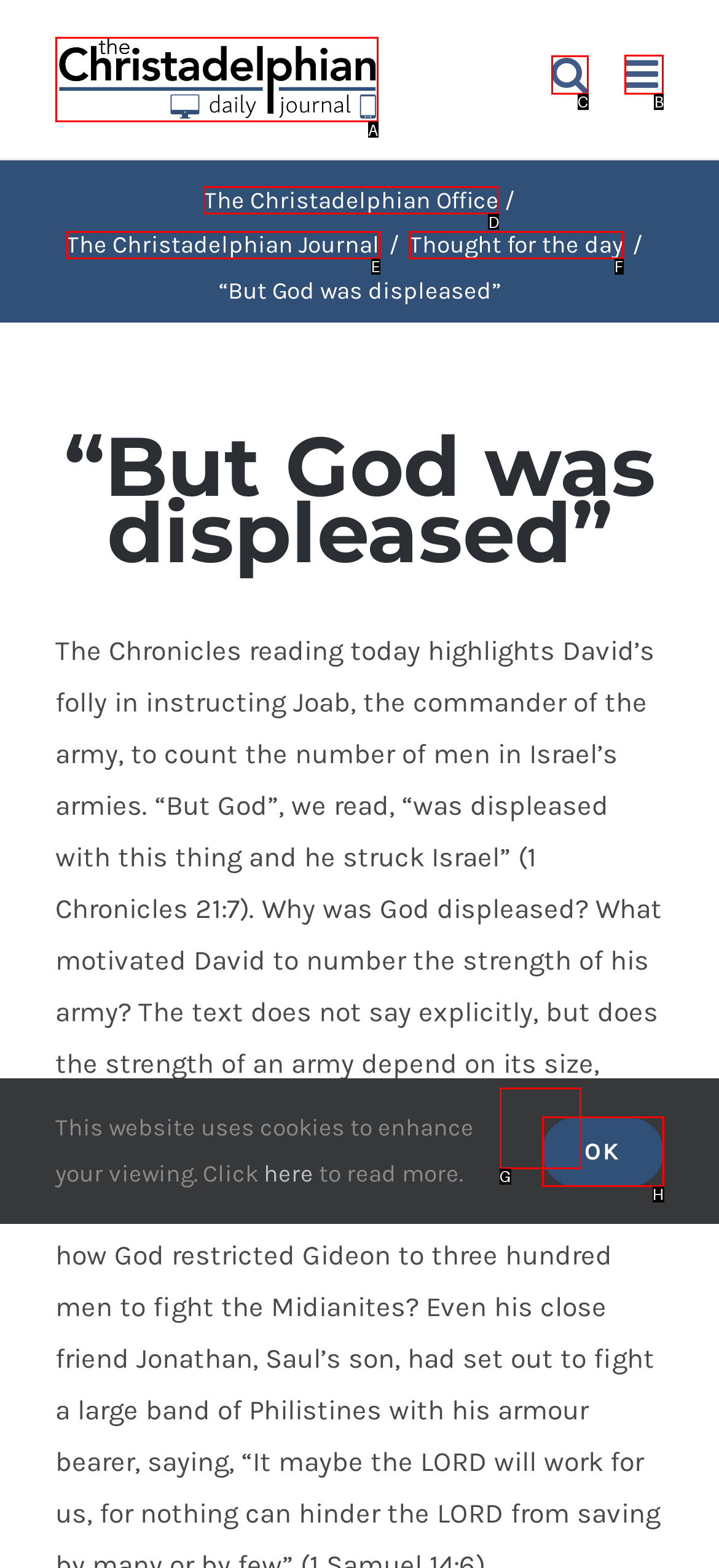Given the instruction: Toggle mobile menu, which HTML element should you click on?
Answer with the letter that corresponds to the correct option from the choices available.

B